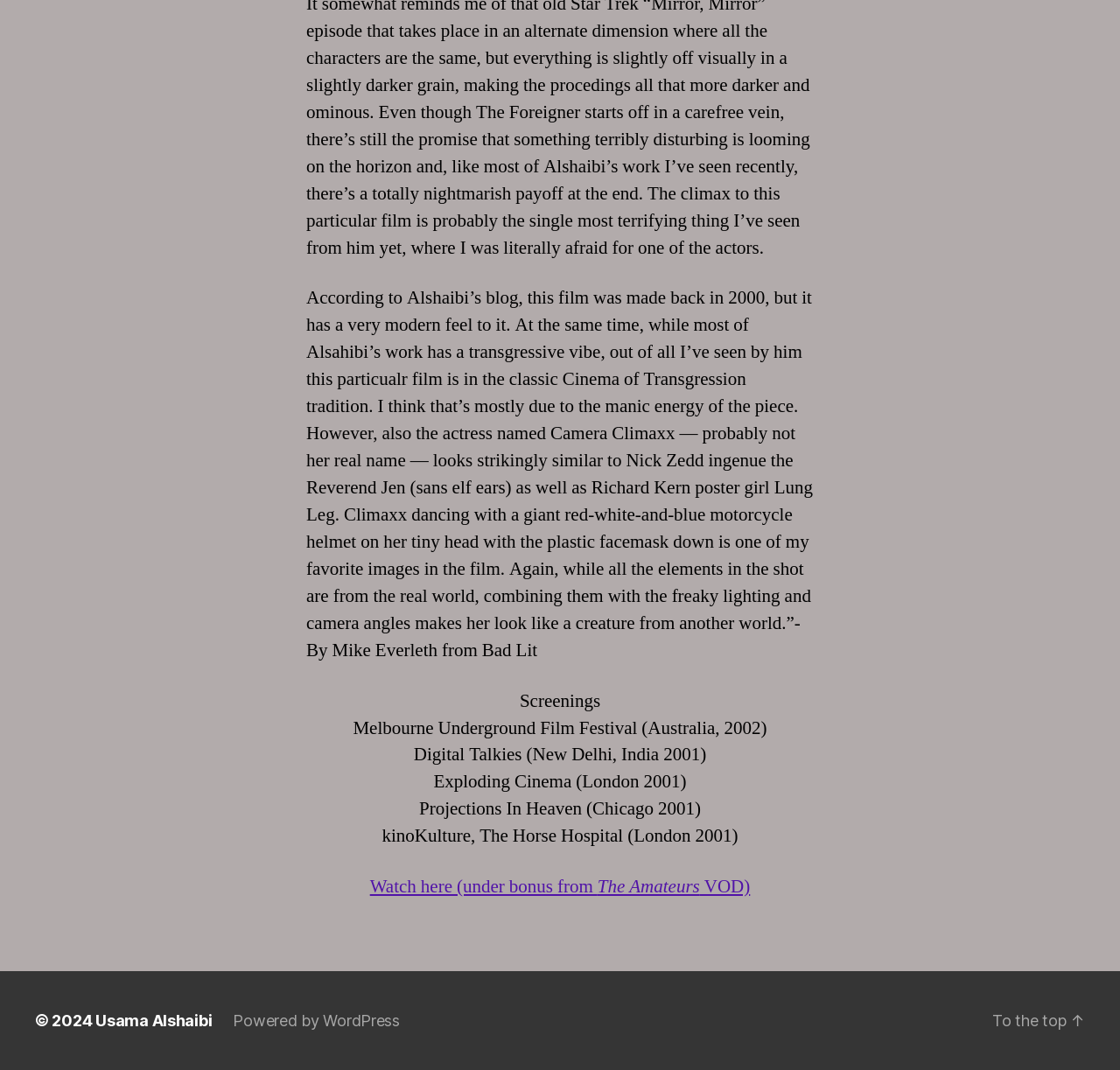Provide the bounding box coordinates of the HTML element this sentence describes: "Usama Alshaibi".

[0.085, 0.945, 0.189, 0.962]